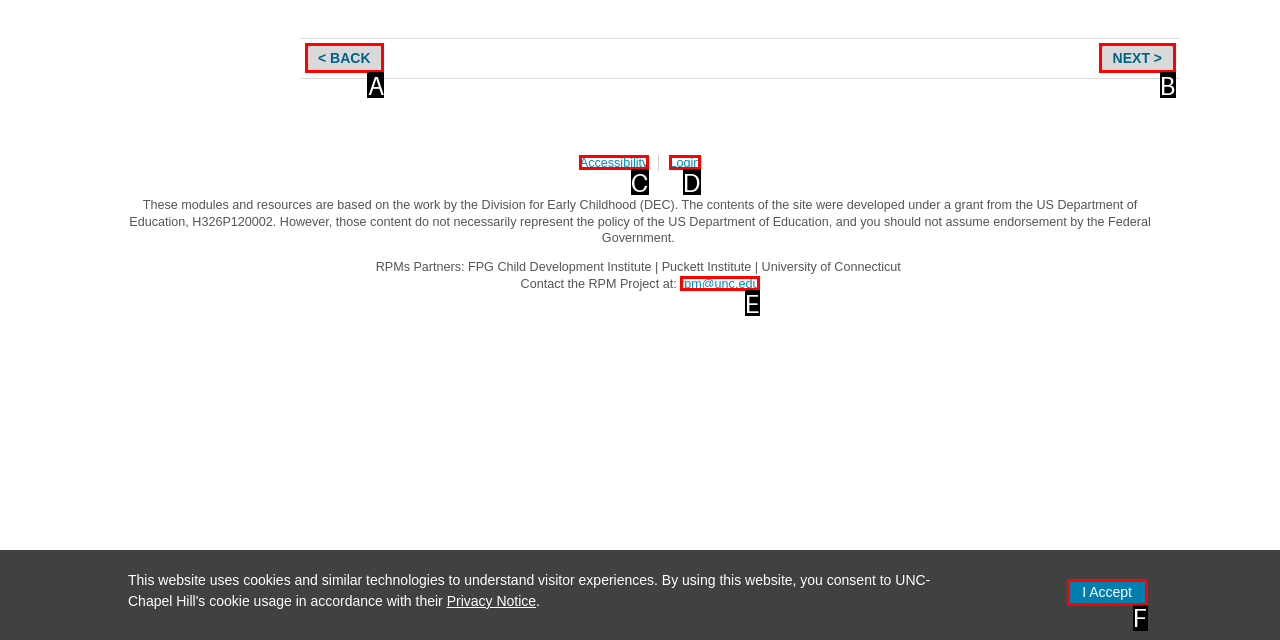Which option is described as follows: Login
Answer with the letter of the matching option directly.

D